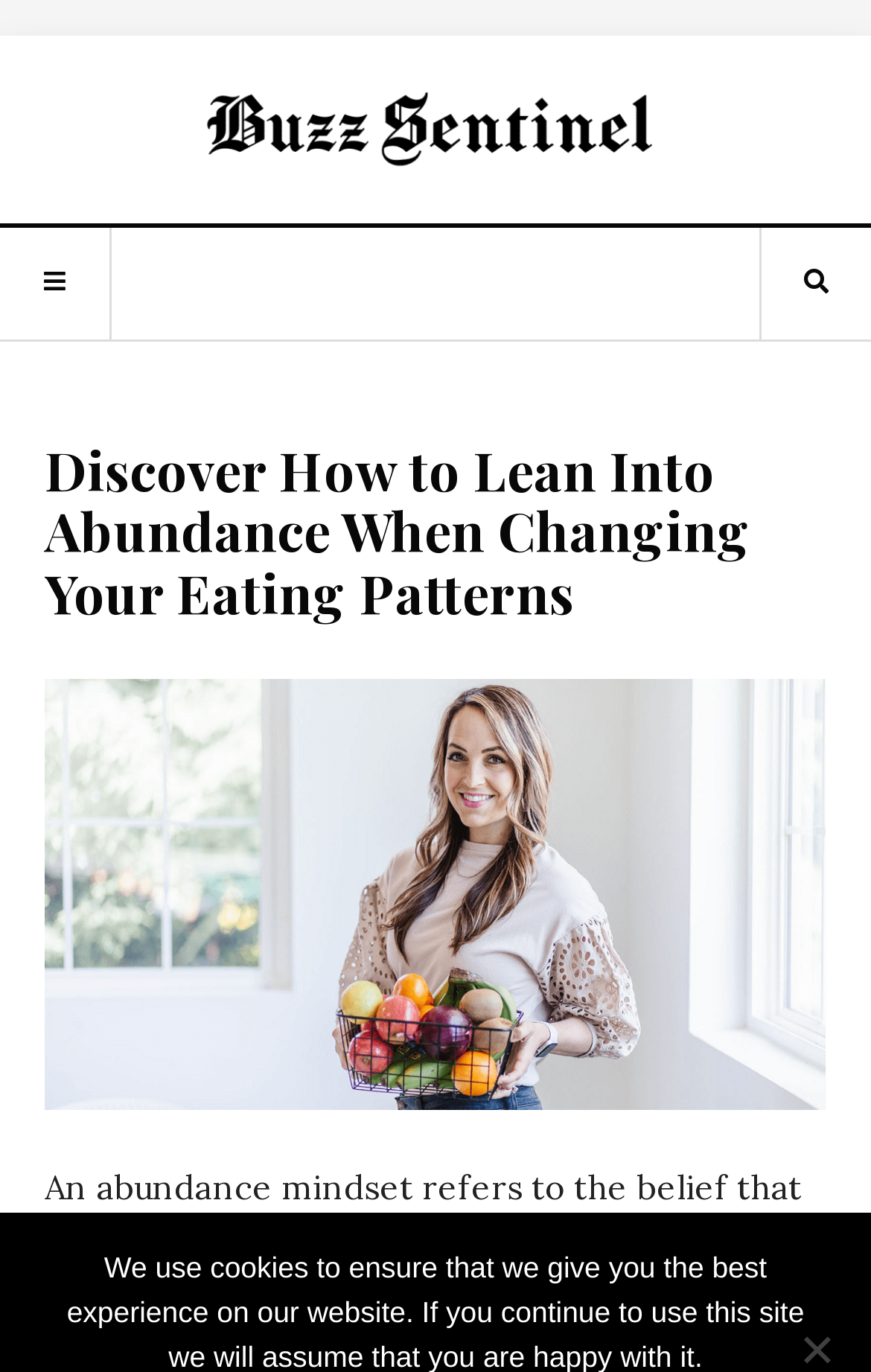Answer the following query concisely with a single word or phrase:
Is there a 'No' button on the webpage?

Yes